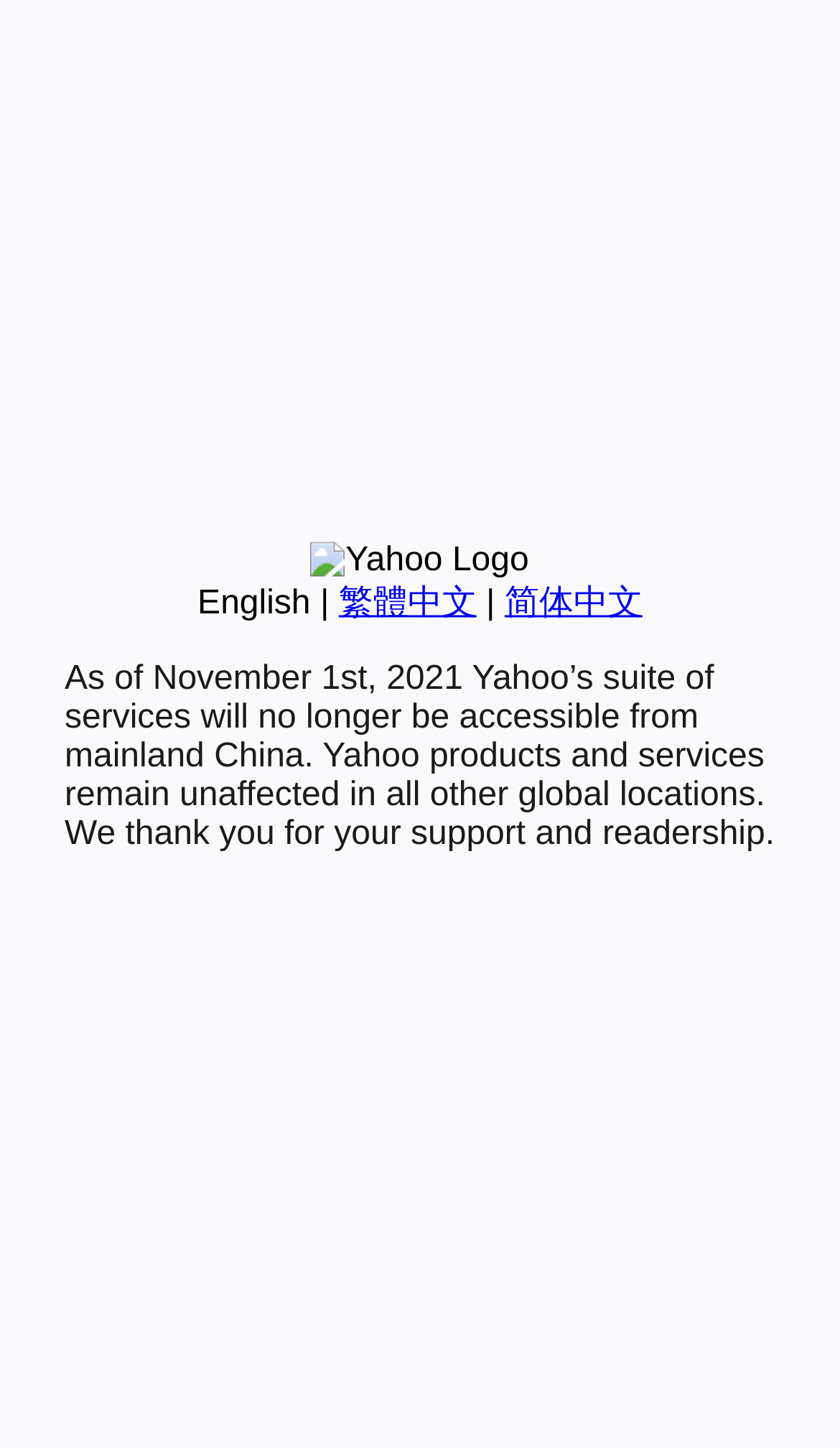Locate the bounding box of the UI element described by: "简体中文" in the given webpage screenshot.

[0.601, 0.404, 0.765, 0.429]